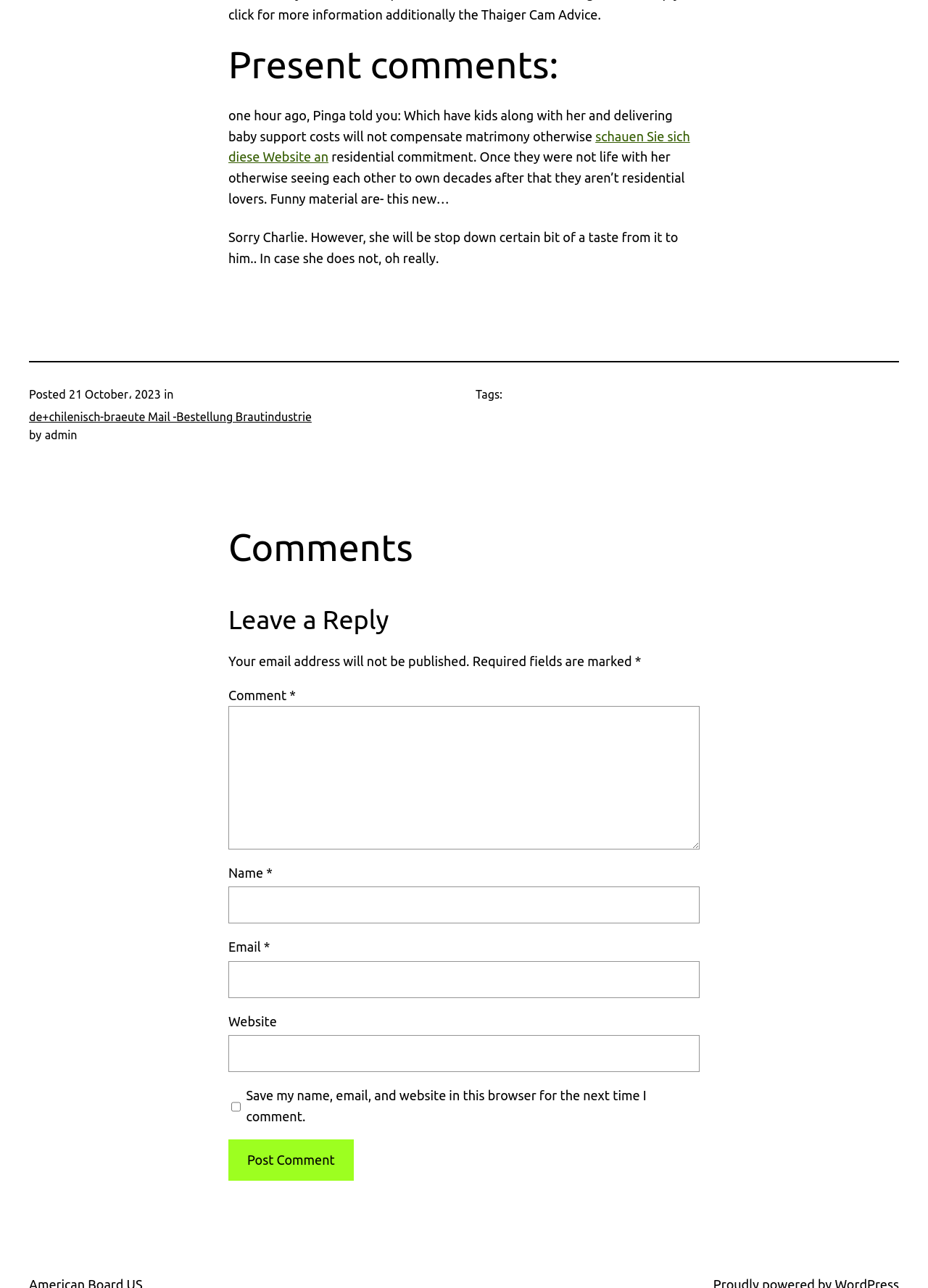Please specify the bounding box coordinates for the clickable region that will help you carry out the instruction: "Visit the website".

[0.246, 0.1, 0.744, 0.127]